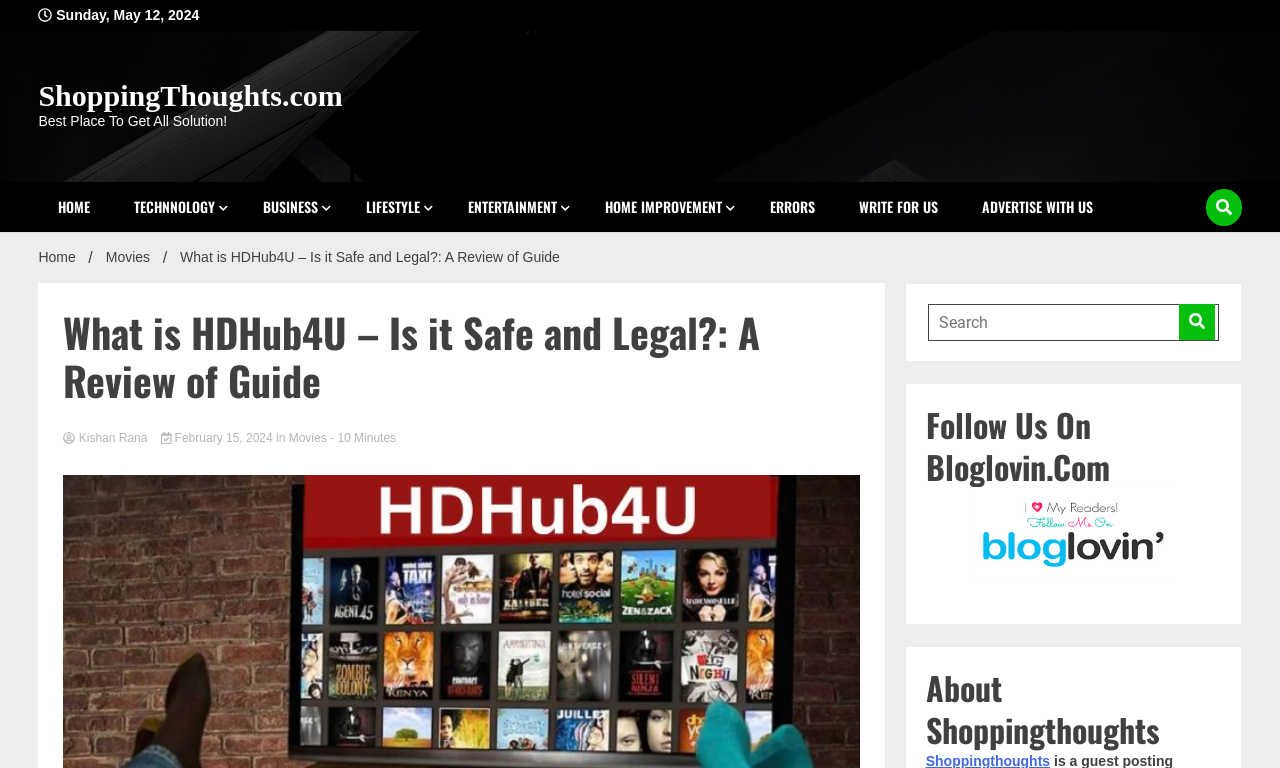Please respond to the question using a single word or phrase:
How many categories are in the main navigation menu?

7